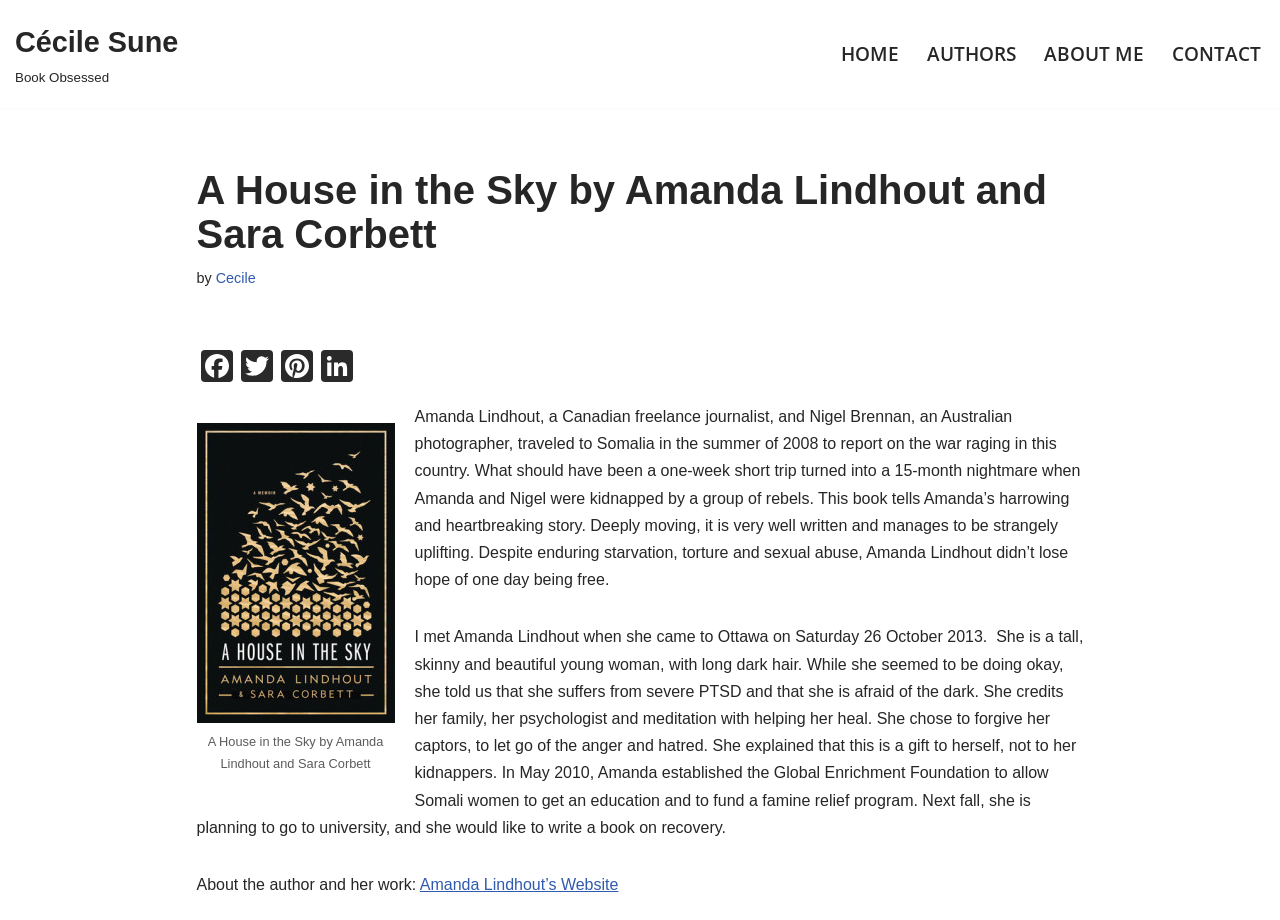Detail the webpage's structure and highlights in your description.

This webpage is a book review of "A House in the Sky" by Amanda Lindhout and Sara Corbett. At the top left corner, there is a link to skip to the content. Next to it, there is a link to the website "Cécile Sune Book Obsessed". On the top right side, there is a primary navigation menu with links to "HOME", "AUTHORS", "ABOUT ME", and "CONTACT".

Below the navigation menu, there is a heading that displays the title of the book being reviewed. Underneath the heading, there is a link to the author's name, "Cecile", and a row of social media links to Facebook, Twitter, Pinterest, and LinkedIn.

The main content of the webpage is a book review, which is accompanied by a figure with a caption. The figure is an image of the book cover, and the caption is empty. The review is divided into three paragraphs. The first paragraph describes the book's content, which is about Amanda Lindhout's kidnapping experience in Somalia. The second paragraph is a personal account of the reviewer's meeting with Amanda Lindhout, describing her appearance and her struggles with PTSD. The third paragraph provides information about Amanda Lindhout's work, including her foundation and her plans to write another book.

At the bottom of the page, there is a link to Amanda Lindhout's website. Overall, the webpage is dedicated to reviewing and discussing Amanda Lindhout's book, with a focus on her personal story and her work.